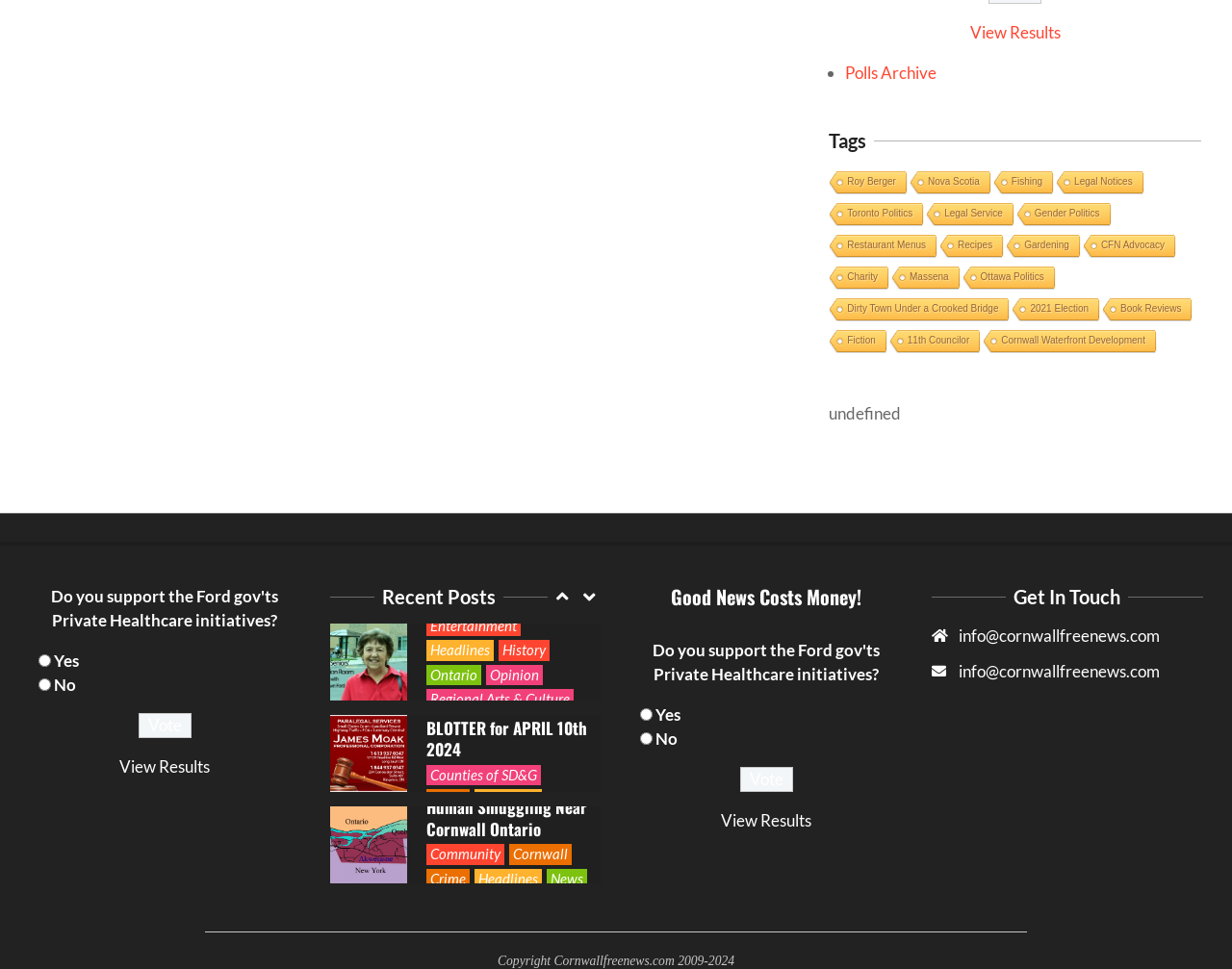Pinpoint the bounding box coordinates of the clickable area necessary to execute the following instruction: "Select the 'Polls Archive' option". The coordinates should be given as four float numbers between 0 and 1, namely [left, top, right, bottom].

[0.686, 0.064, 0.76, 0.085]